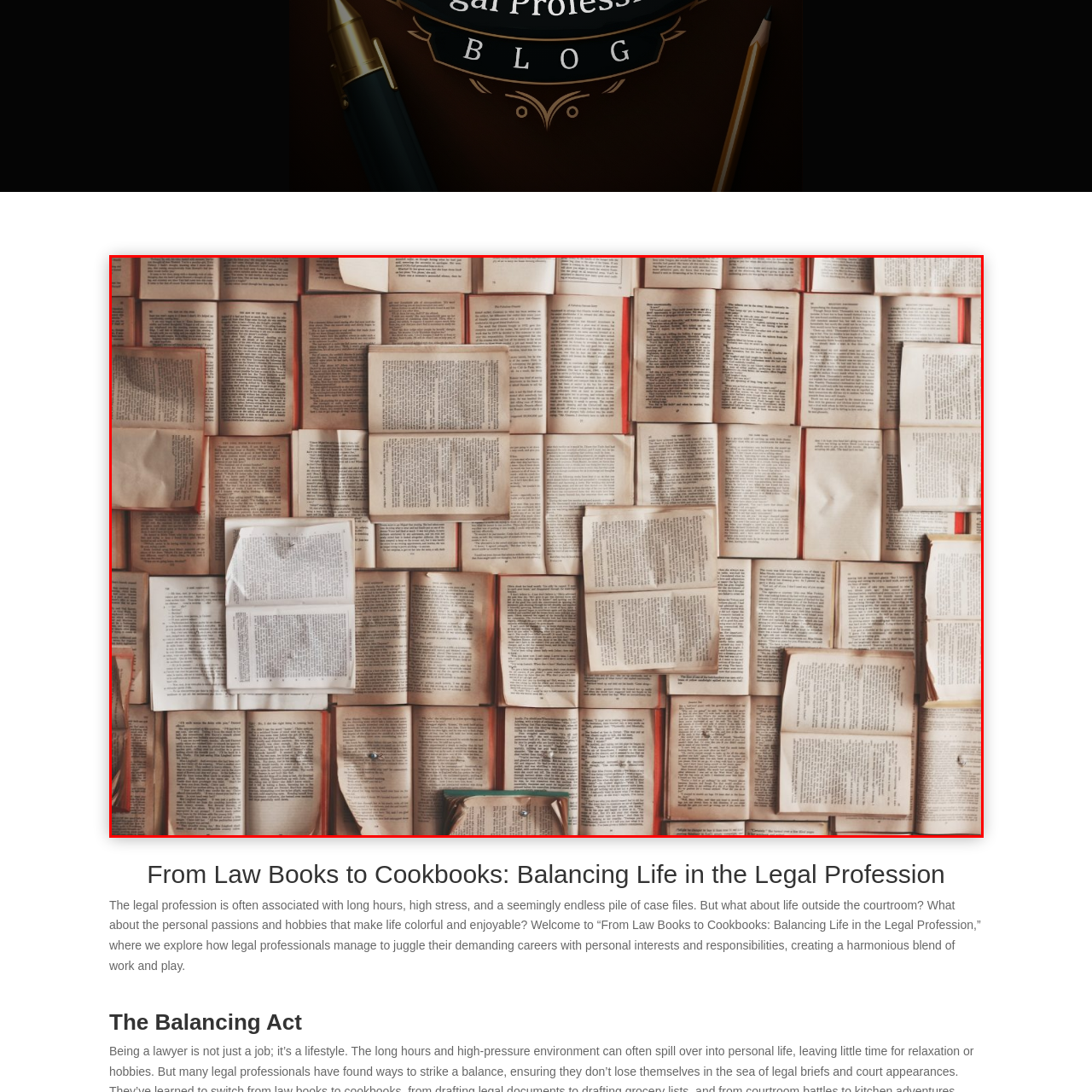What type of books are the pages reminiscent of?
Focus on the section of the image outlined in red and give a thorough answer to the question.

The caption states that the warm, neutral tones of the book pages create a nostalgic feel, reminiscent of old law books or cookbooks, suggesting a sense of aged, worn, and well-loved books.